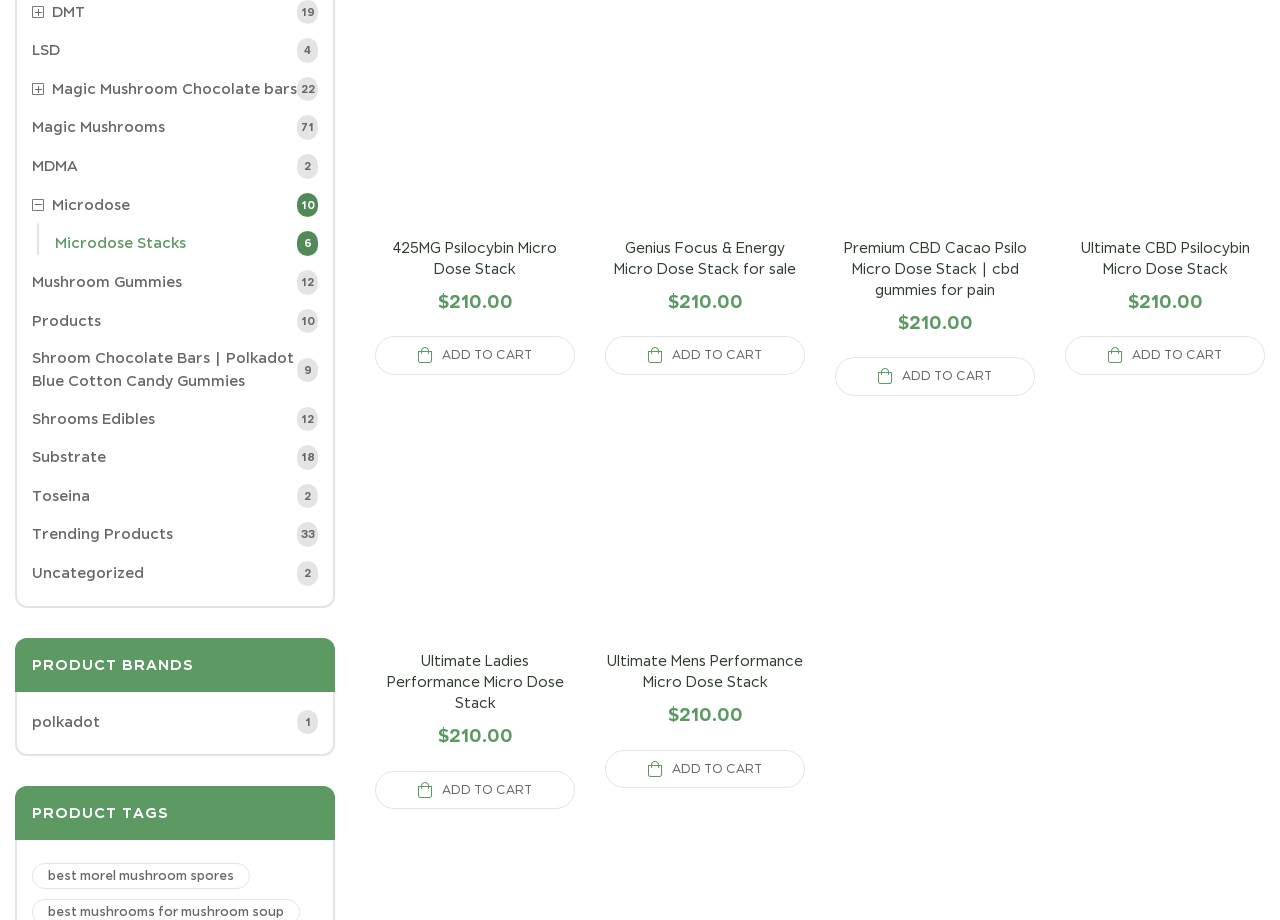Please identify the bounding box coordinates of where to click in order to follow the instruction: "View product image of 'CBD gummies for pain'".

[0.652, 0.024, 0.809, 0.242]